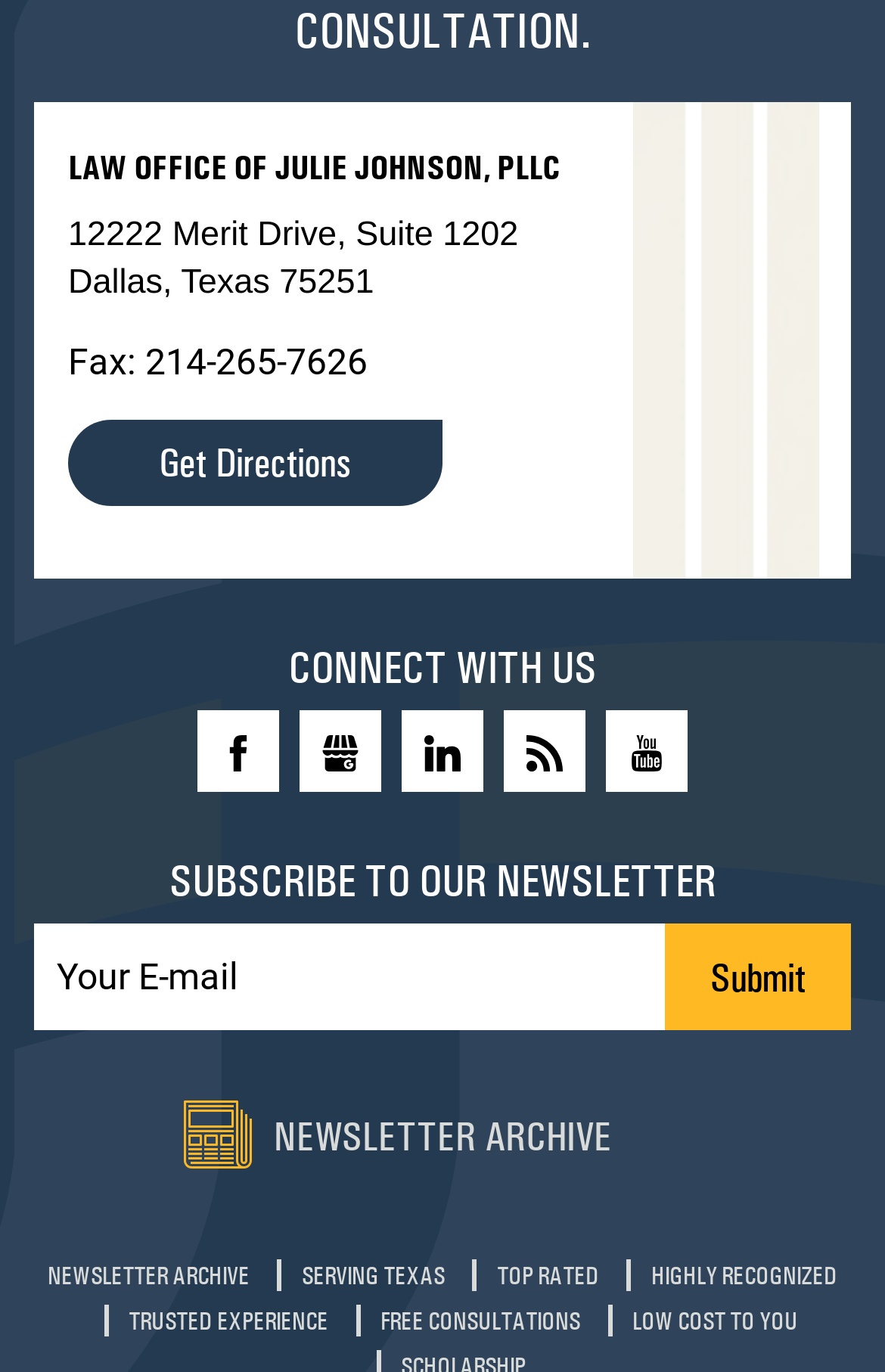Please respond in a single word or phrase: 
How many social media links are available?

5